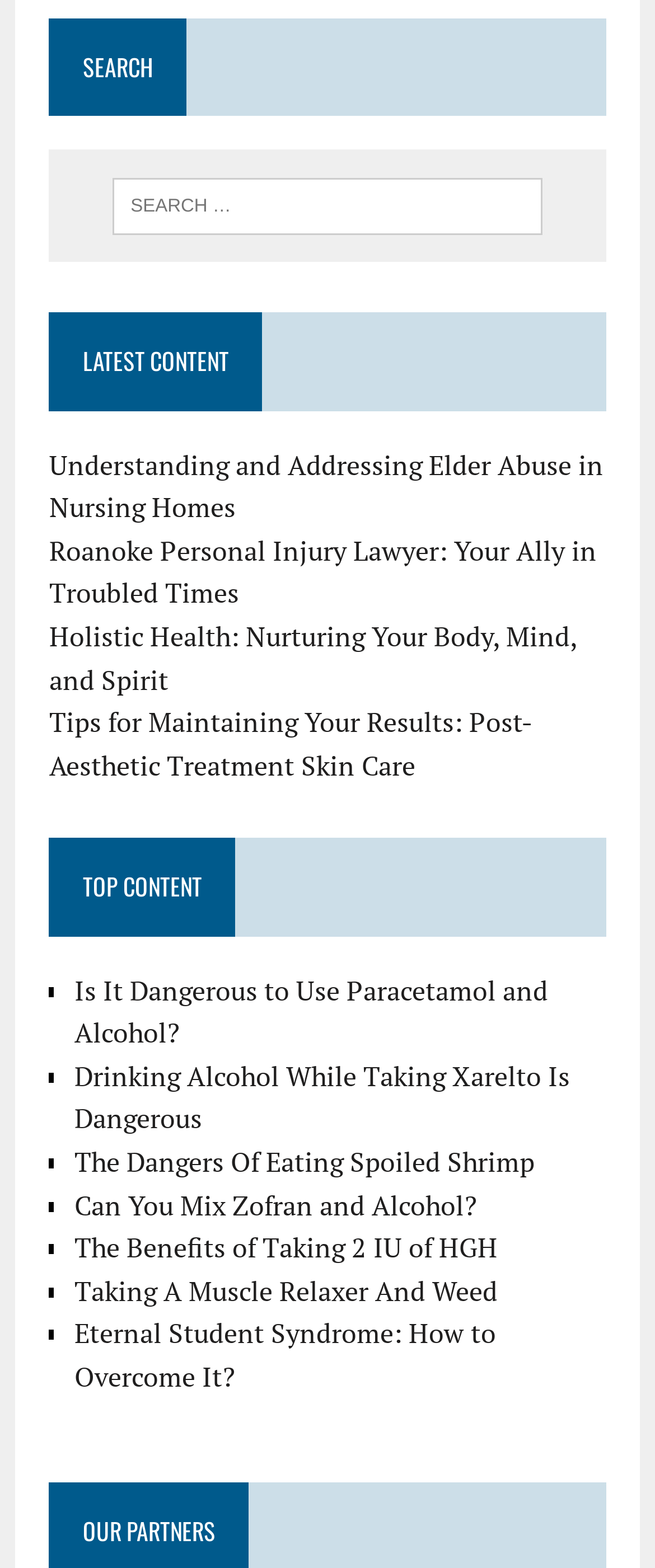What is the first search result under 'LATEST CONTENT'?
Refer to the screenshot and respond with a concise word or phrase.

Understanding and Addressing Elder Abuse in Nursing Homes